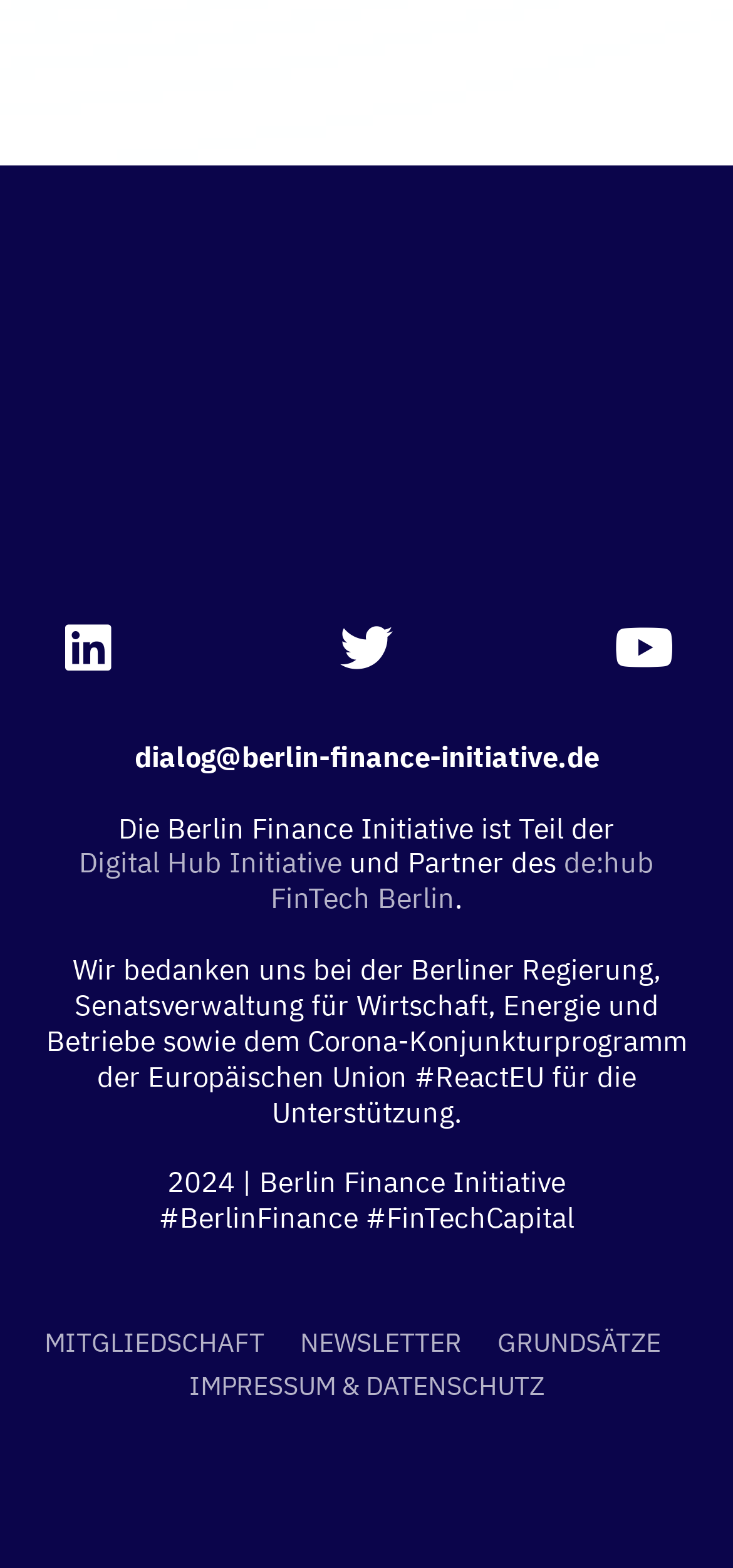Kindly determine the bounding box coordinates of the area that needs to be clicked to fulfill this instruction: "Check newsletter".

[0.409, 0.844, 0.629, 0.871]